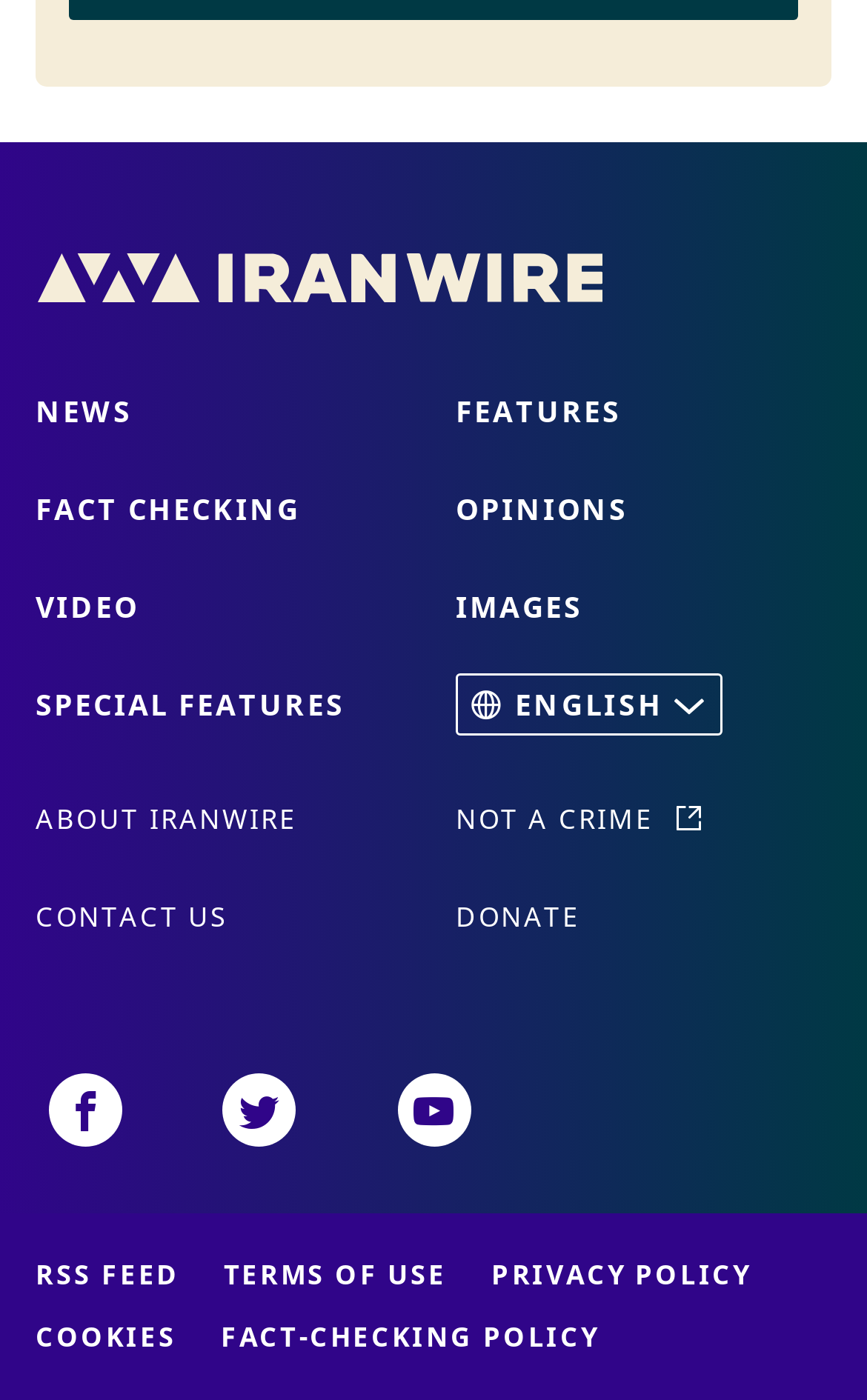Utilize the details in the image to thoroughly answer the following question: What is the last link in the footer section?

The last link in the footer section is 'COOKIES', which is located at the bottom left corner of the webpage, and its bounding box coordinates are [0.041, 0.937, 0.204, 0.975].